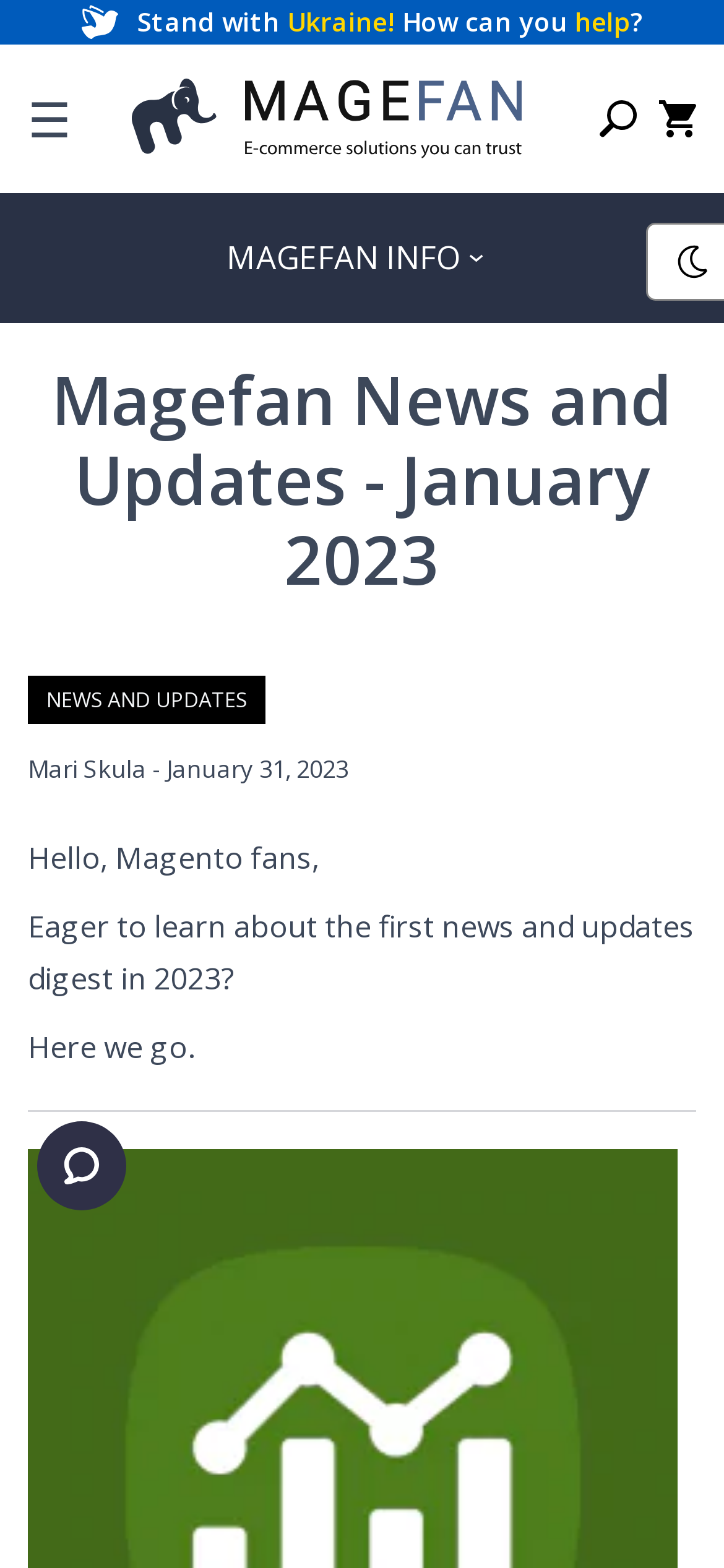Respond to the question below with a concise word or phrase:
What is the name of the website?

Magefan